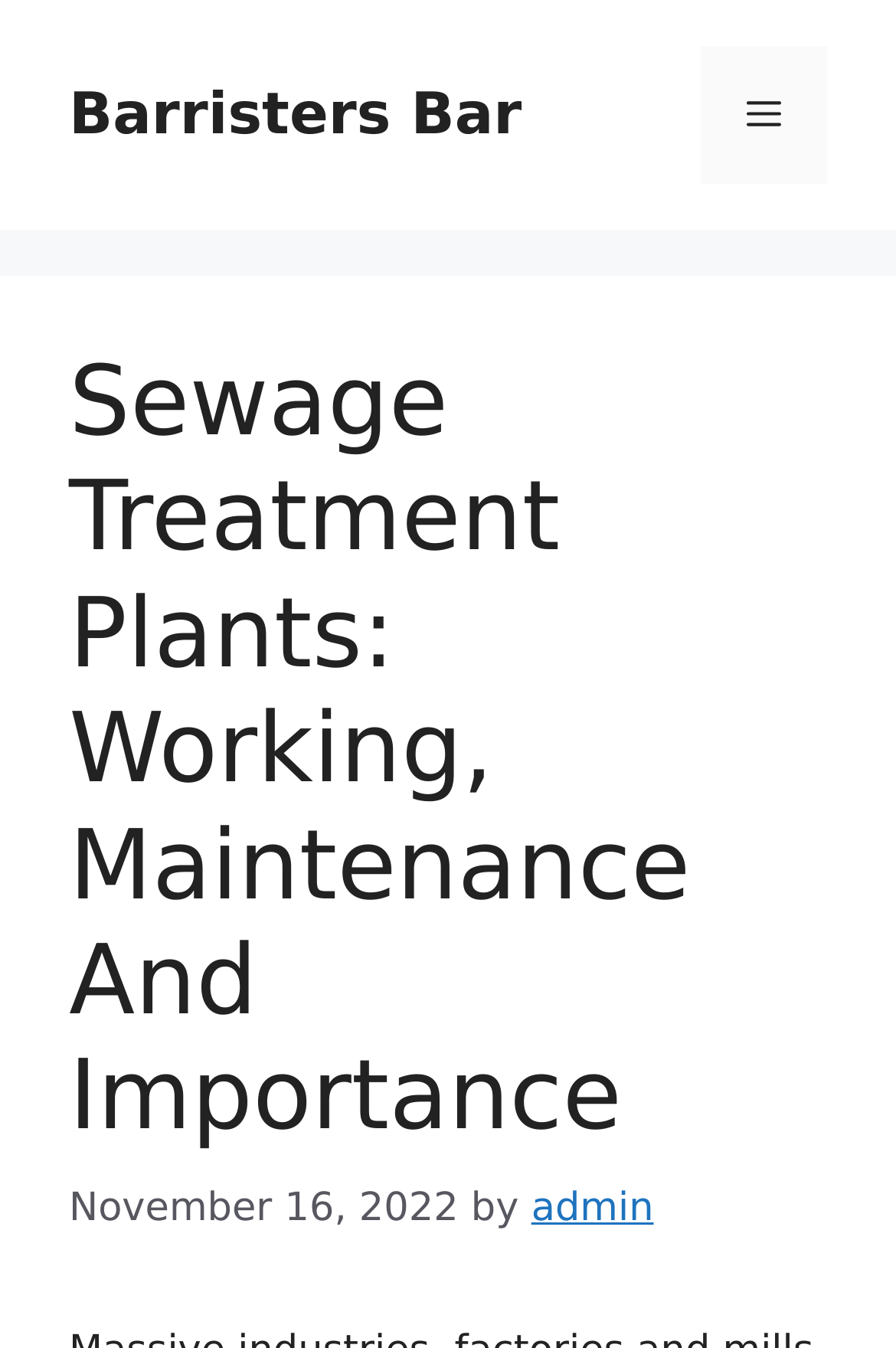Is the menu expanded?
Based on the visual, give a brief answer using one word or a short phrase.

No